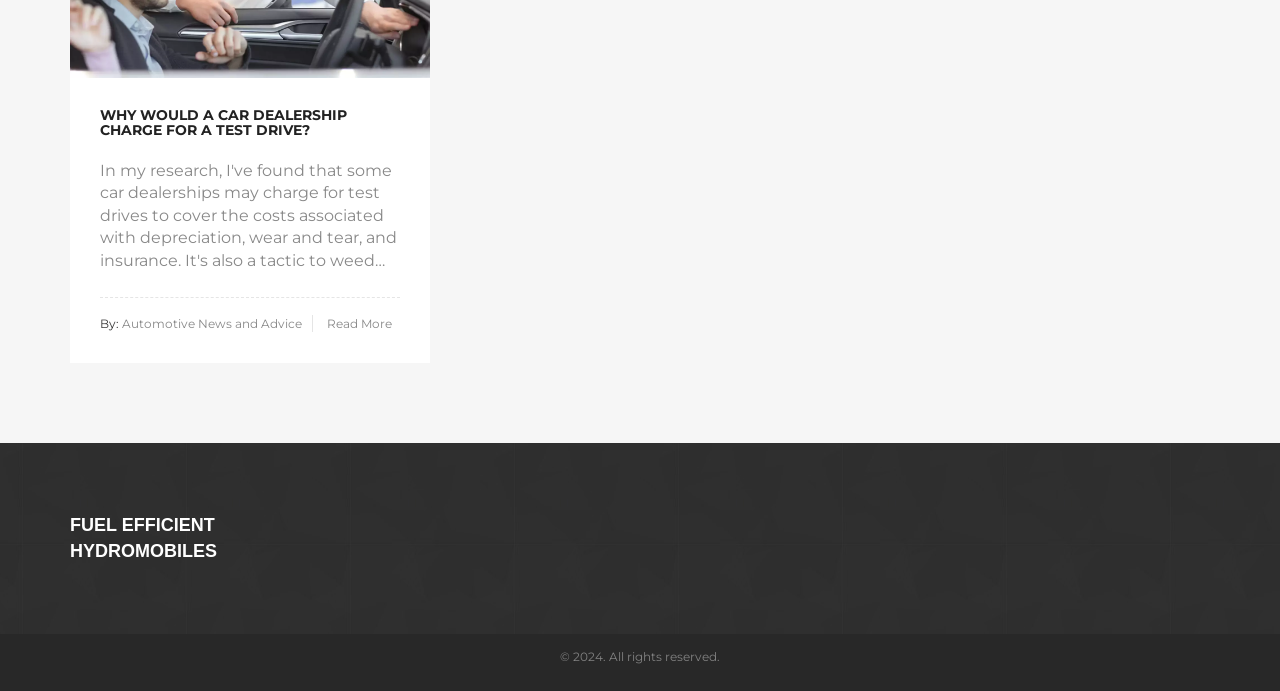Identify the bounding box for the element characterized by the following description: "Automotive News and Advice".

[0.095, 0.457, 0.236, 0.479]